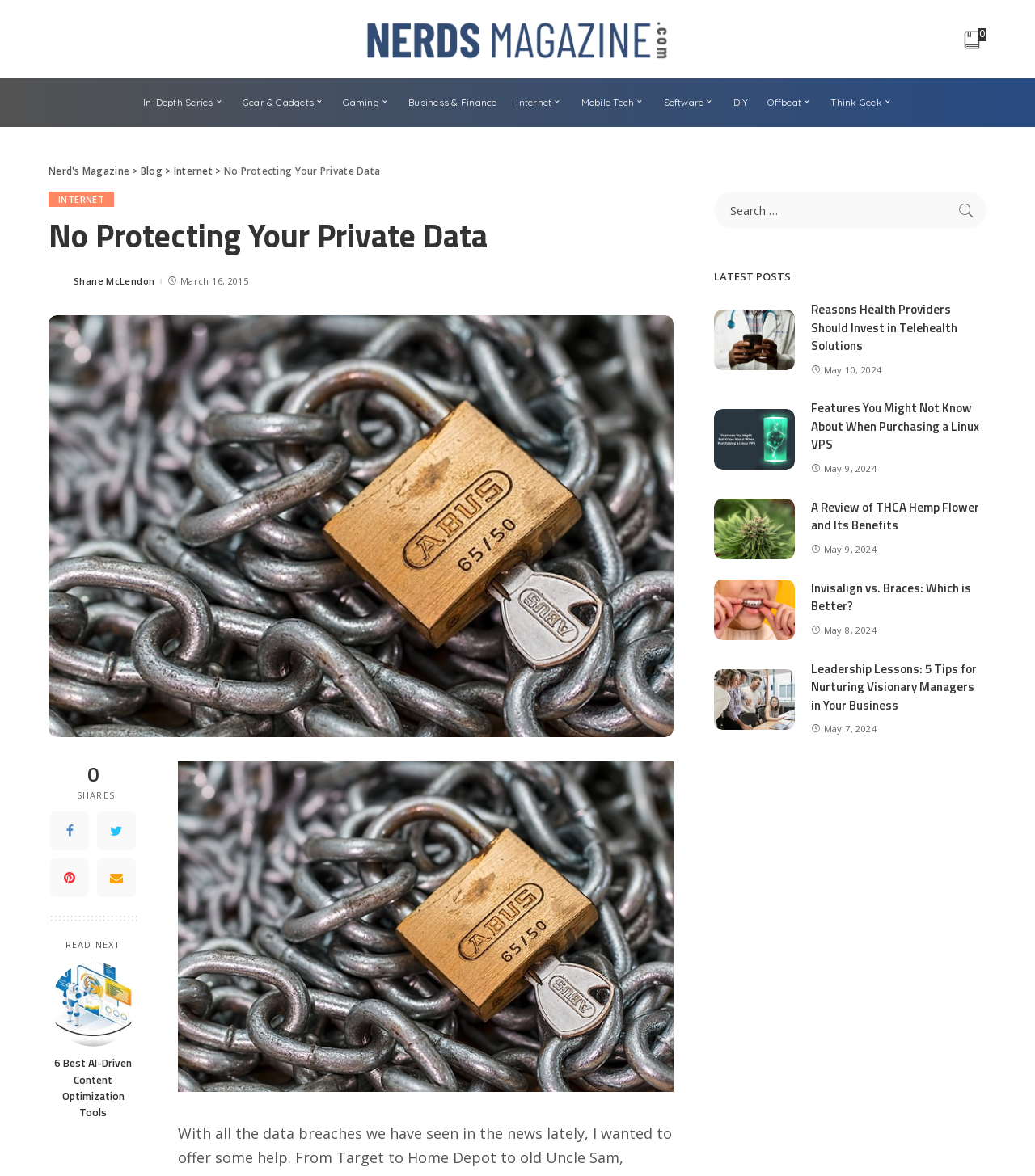What is the name of the magazine?
Based on the image, respond with a single word or phrase.

Nerd's Magazine